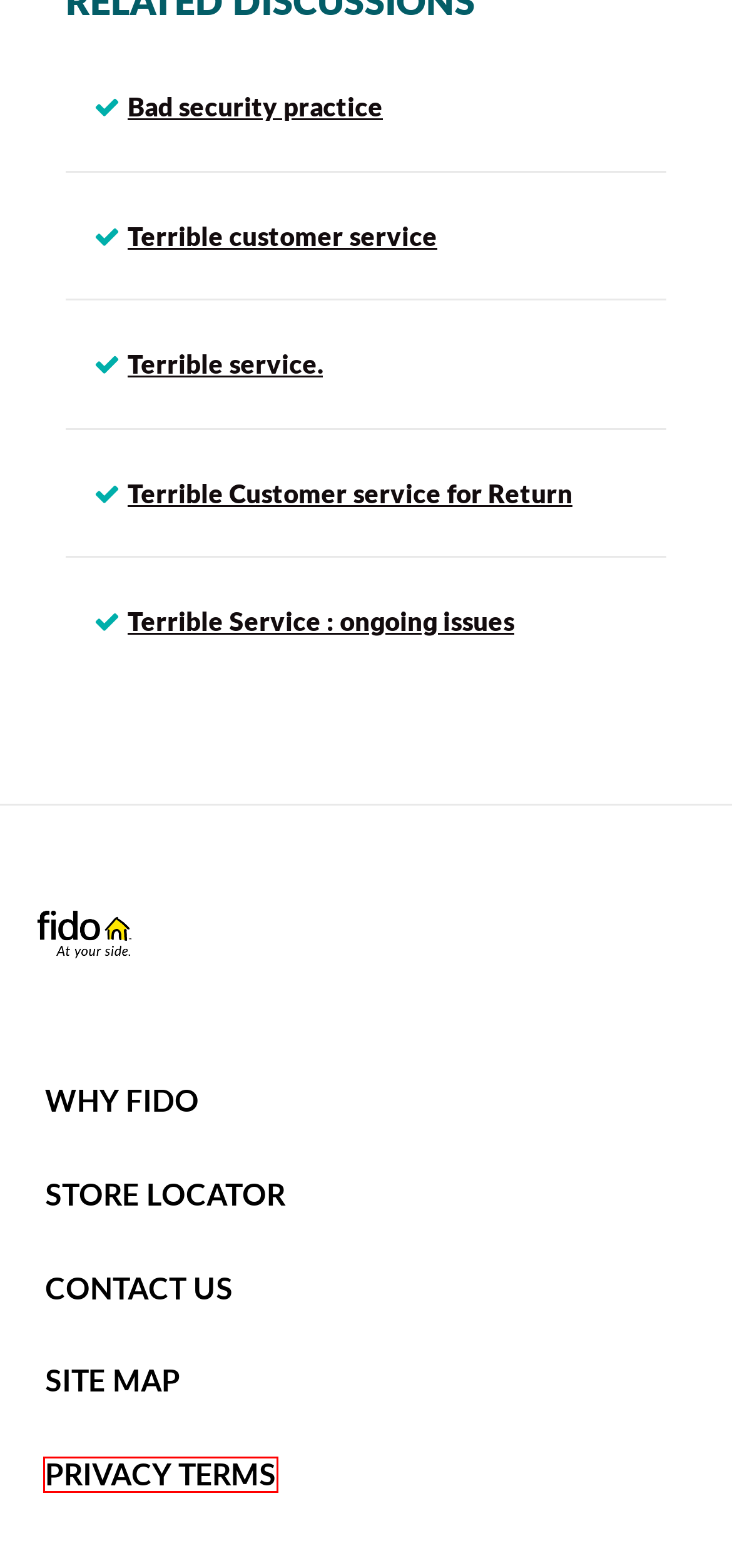You are looking at a webpage screenshot with a red bounding box around an element. Pick the description that best matches the new webpage after interacting with the element in the red bounding box. The possible descriptions are:
A. Accessibility – Get Support, Services & Solutions - Fido
B. About anzhelat - Fido
C. Fido website Terms and Conditions page
D. The Internet Code, simplified | CRTC
E. Jobs at Rogers
F. Find the nearest Fido store near you | Wireless, Internet, TV, Home Phone, Home Monitoring, and more
G. Site Map - Fido
H. Get to Know Fido - Value-Packed Plans and More

C